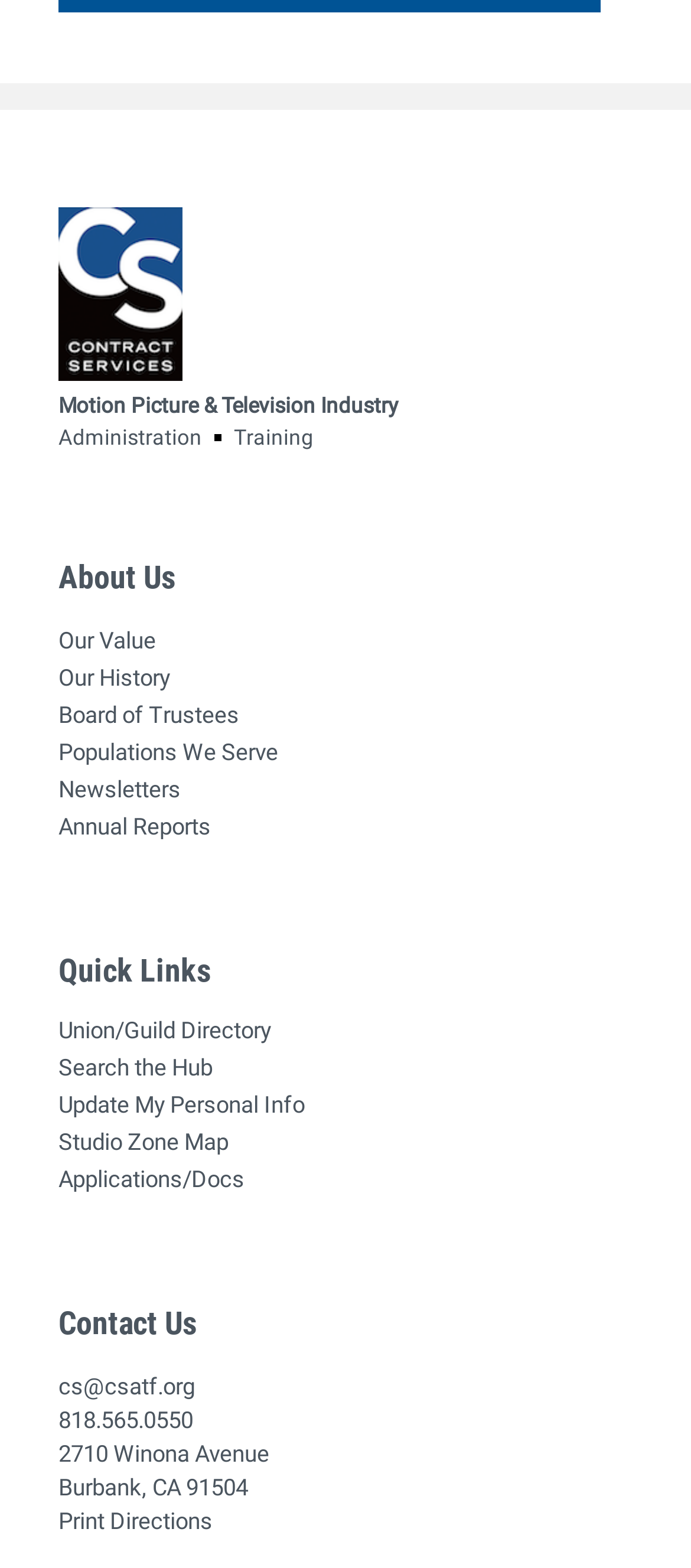What is the address mentioned on the webpage?
Look at the image and construct a detailed response to the question.

The address mentioned on the webpage is '2710 Winona Avenue, Burbank, CA 91504' which can be found in the static texts under the heading 'Contact Us'.